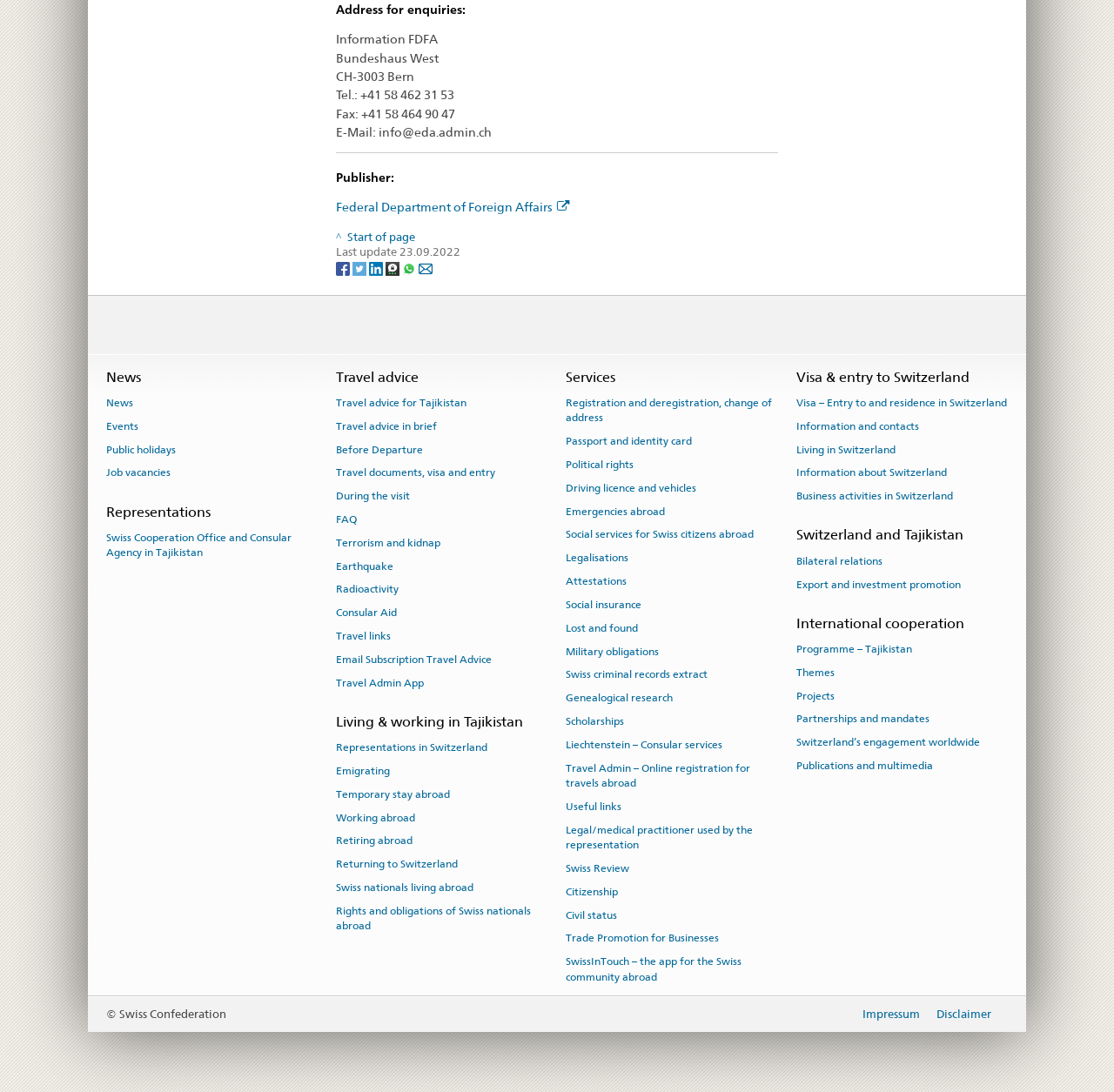What is the last update date of the webpage?
Can you provide a detailed and comprehensive answer to the question?

I found the last update date by looking at the 'Last update' section, which lists the date as '23.09.2022'.